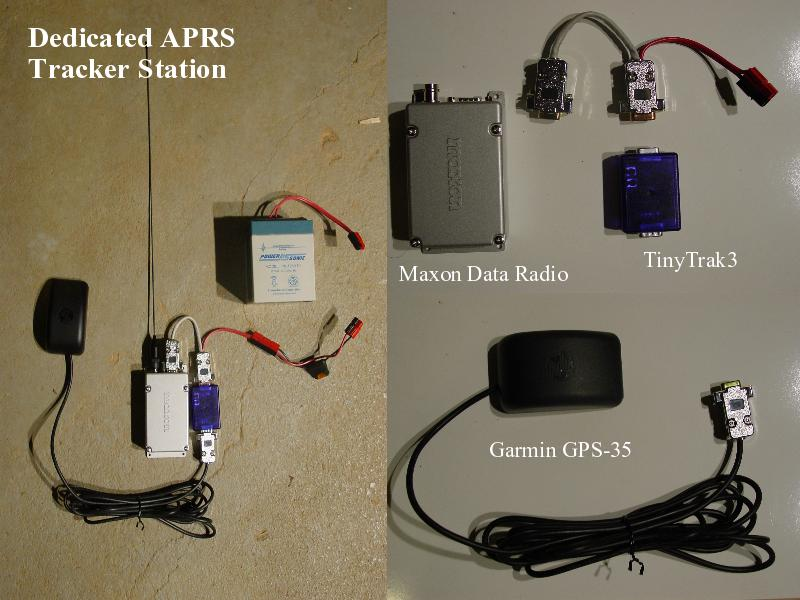From the details in the image, provide a thorough response to the question: What is the function of the TinyTrak3?

The TinyTrak3 is positioned alongside the Maxon Data Radio, and according to the caption, both are designed for APRS communications, indicating that the TinyTrak3 plays a role in facilitating communication for the APRS system.